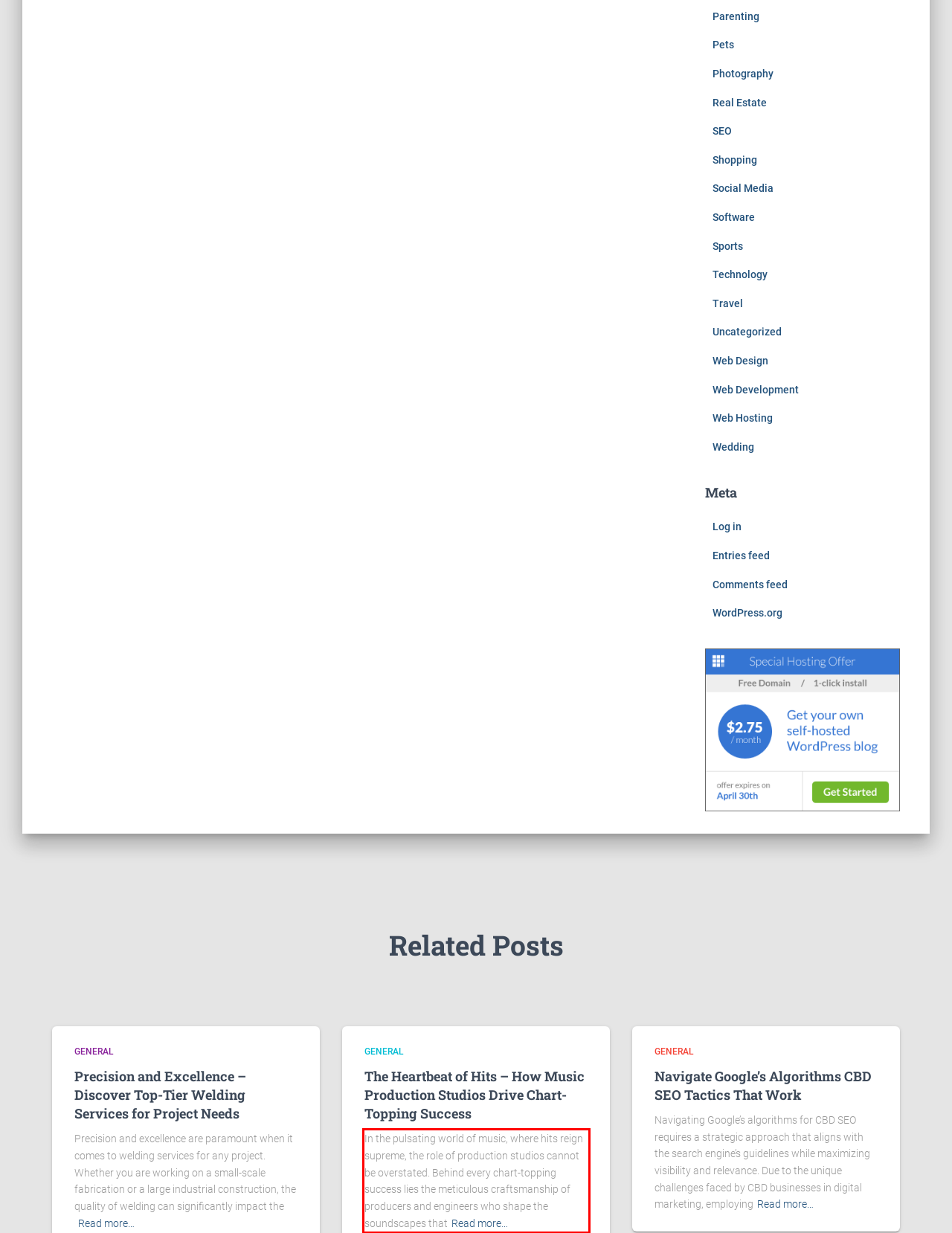Observe the screenshot of the webpage that includes a red rectangle bounding box. Conduct OCR on the content inside this red bounding box and generate the text.

In the pulsating world of music, where hits reign supreme, the role of production studios cannot be overstated. Behind every chart-topping success lies the meticulous craftsmanship of producers and engineers who shape the soundscapes thatRead more…